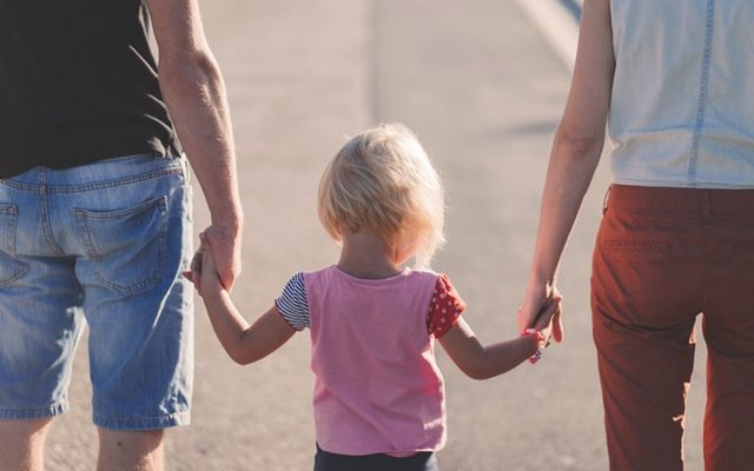How many people are holding hands in the image?
Answer briefly with a single word or phrase based on the image.

three